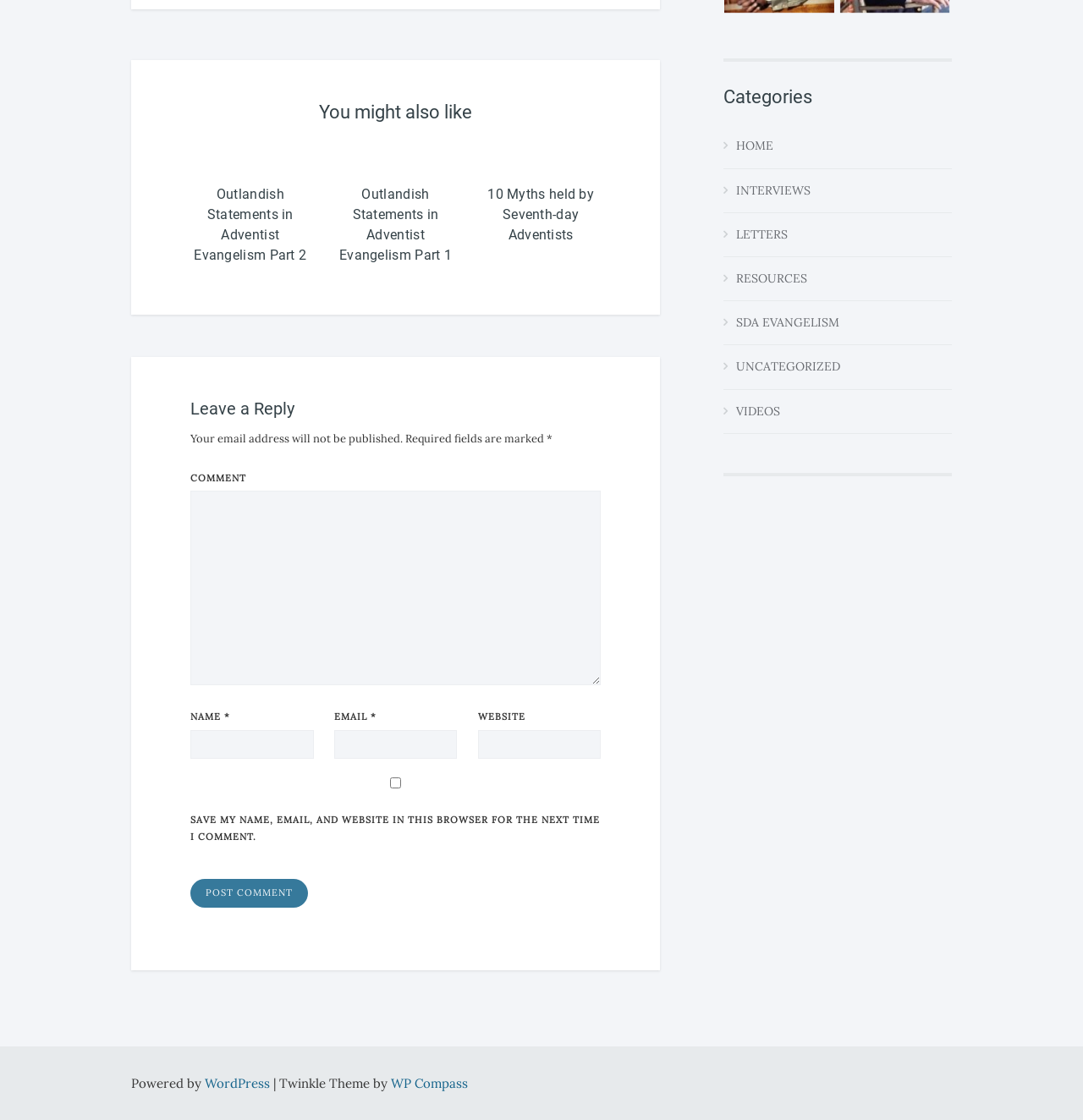What is the name of the theme used by the website?
Using the screenshot, give a one-word or short phrase answer.

Twinkle Theme